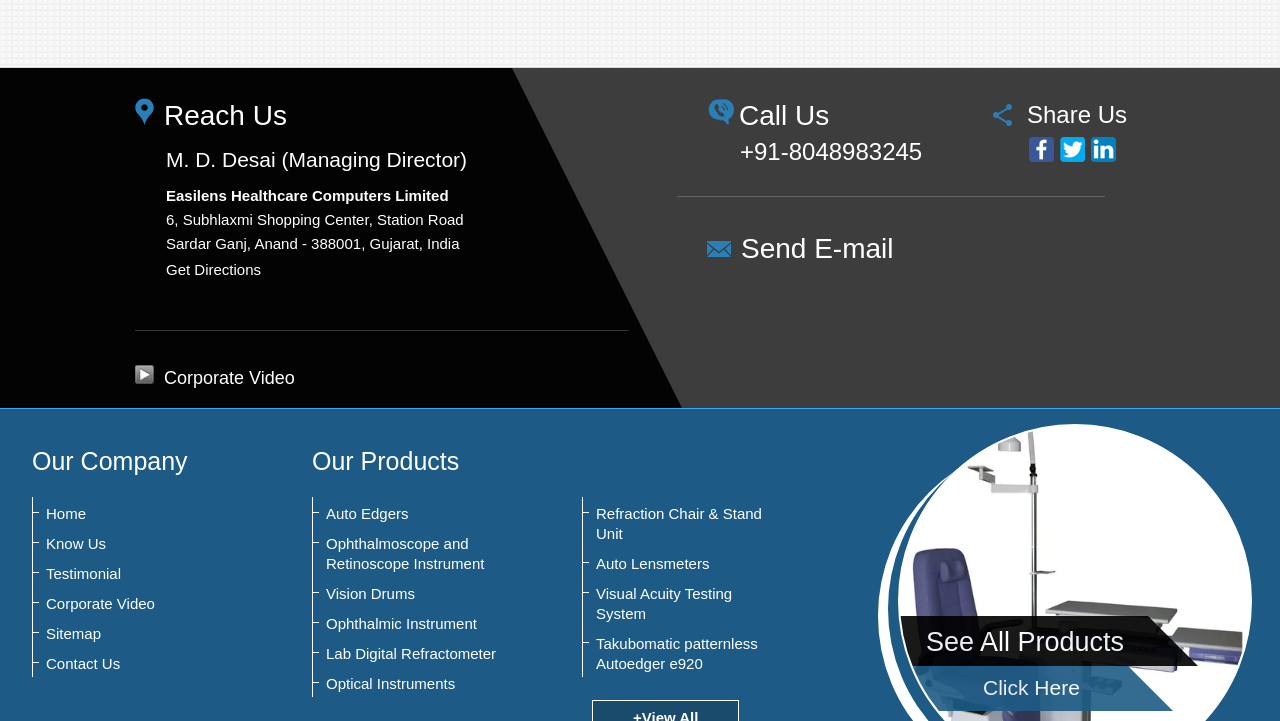Provide a one-word or short-phrase response to the question:
What is the company name?

Easilens Healthcare Computers Limited